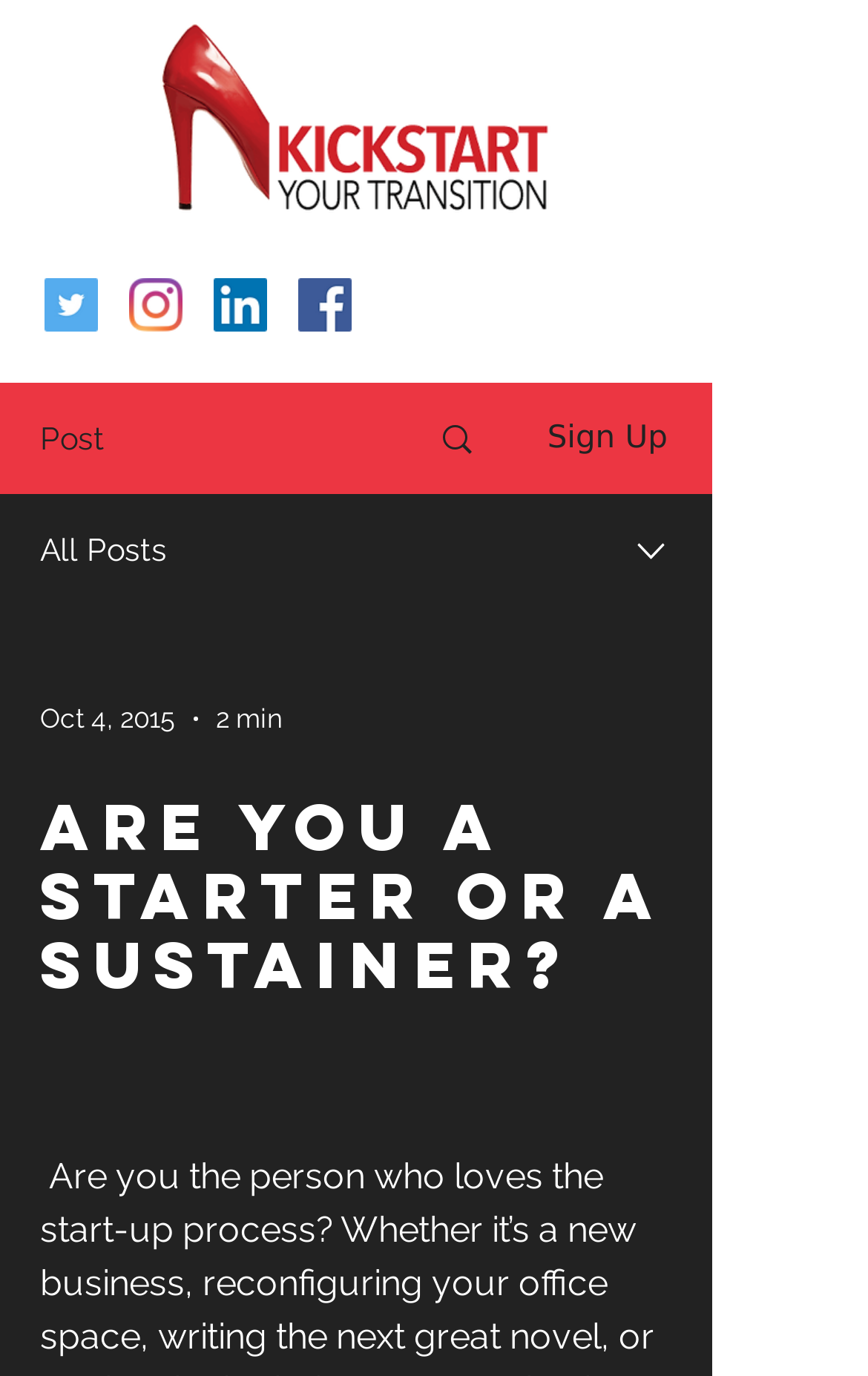Provide a brief response in the form of a single word or phrase:
What is the date mentioned in the dropdown menu?

Oct 4, 2015